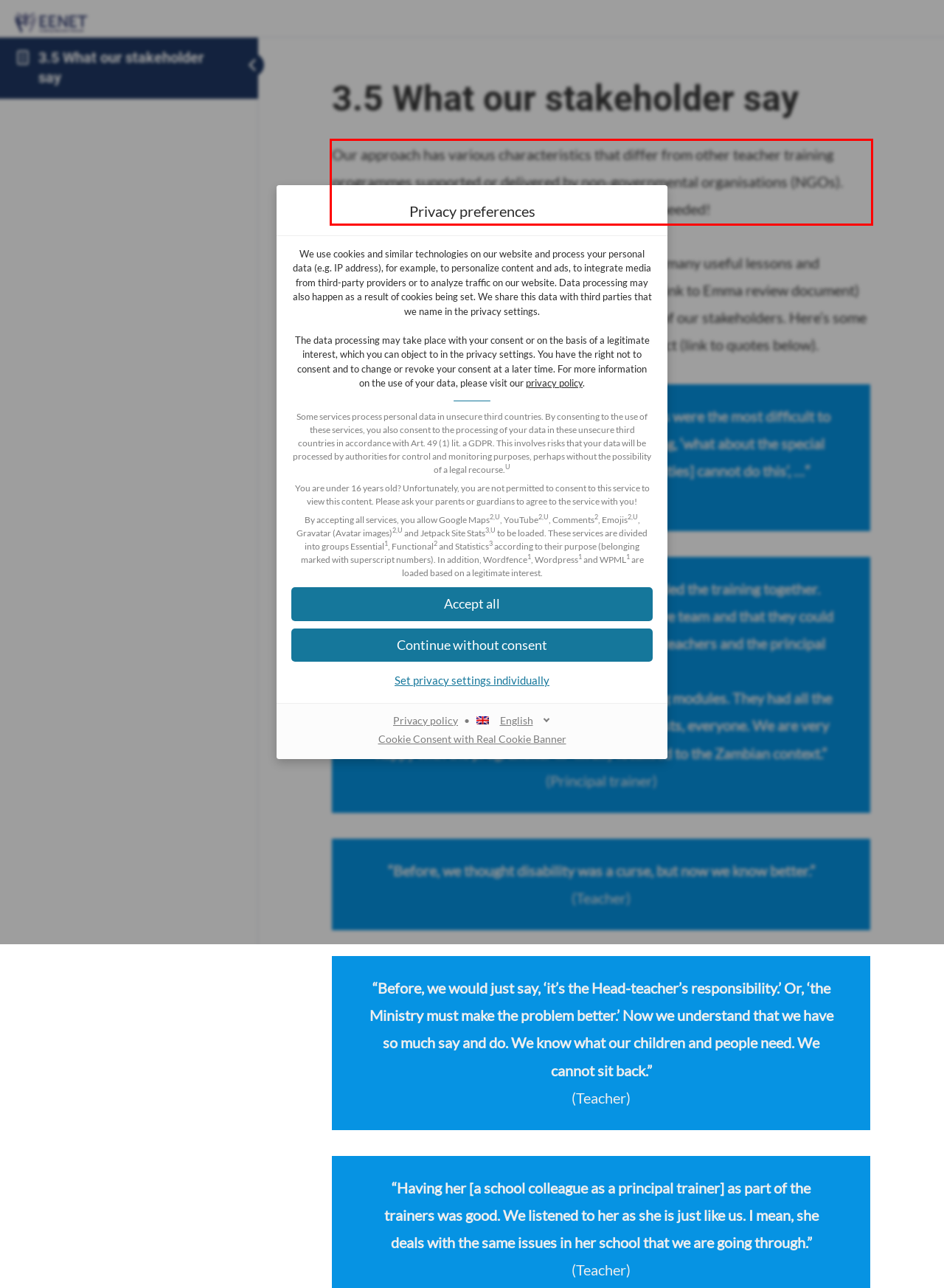Analyze the screenshot of a webpage where a red rectangle is bounding a UI element. Extract and generate the text content within this red bounding box.

Our approach has various characteristics that differ from other teacher training programmes supported or delivered by non-governmental organisations (NGOs). This is because we believe a different approach was needed!